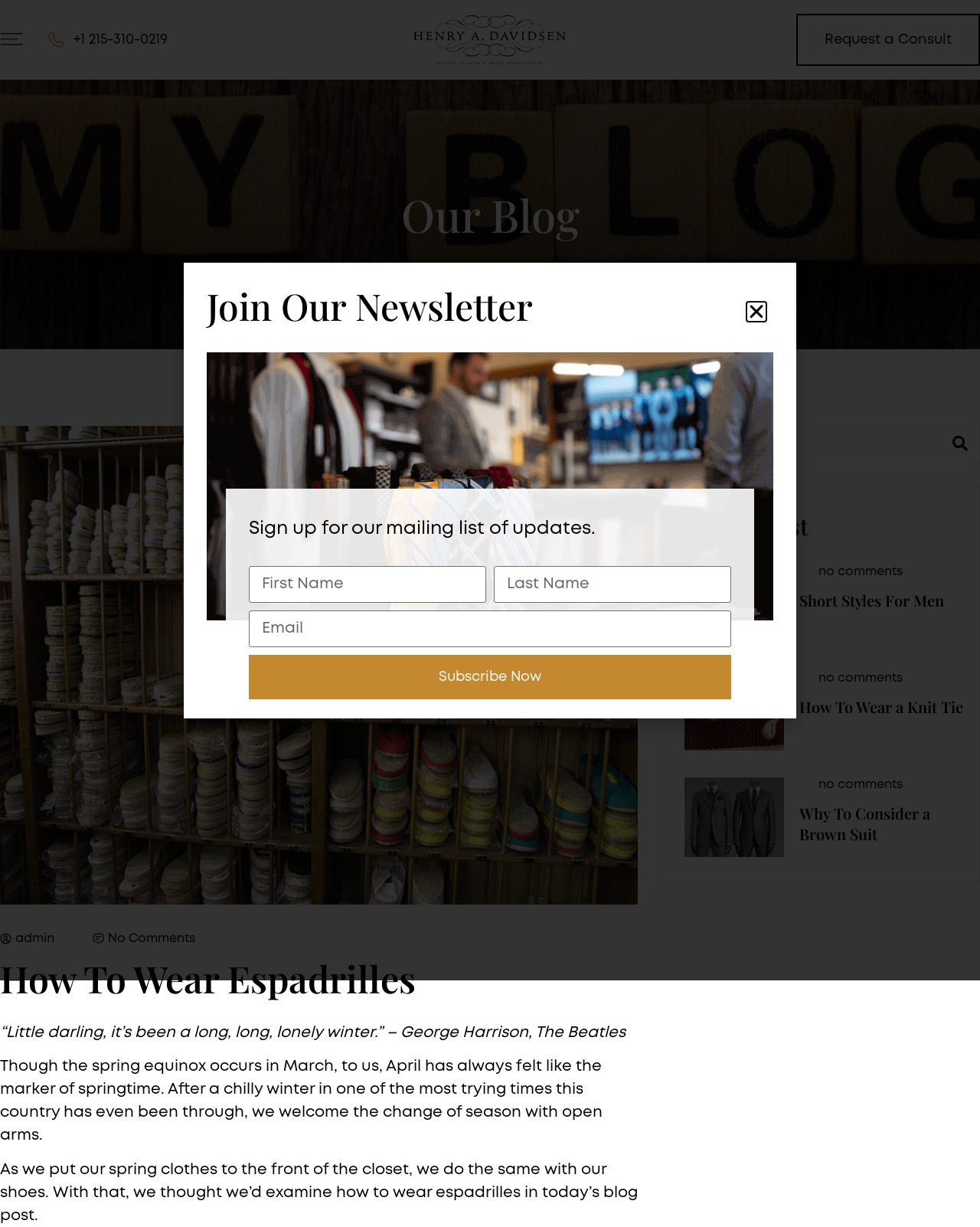Locate the heading on the webpage and return its text.

How To Wear Espadrilles